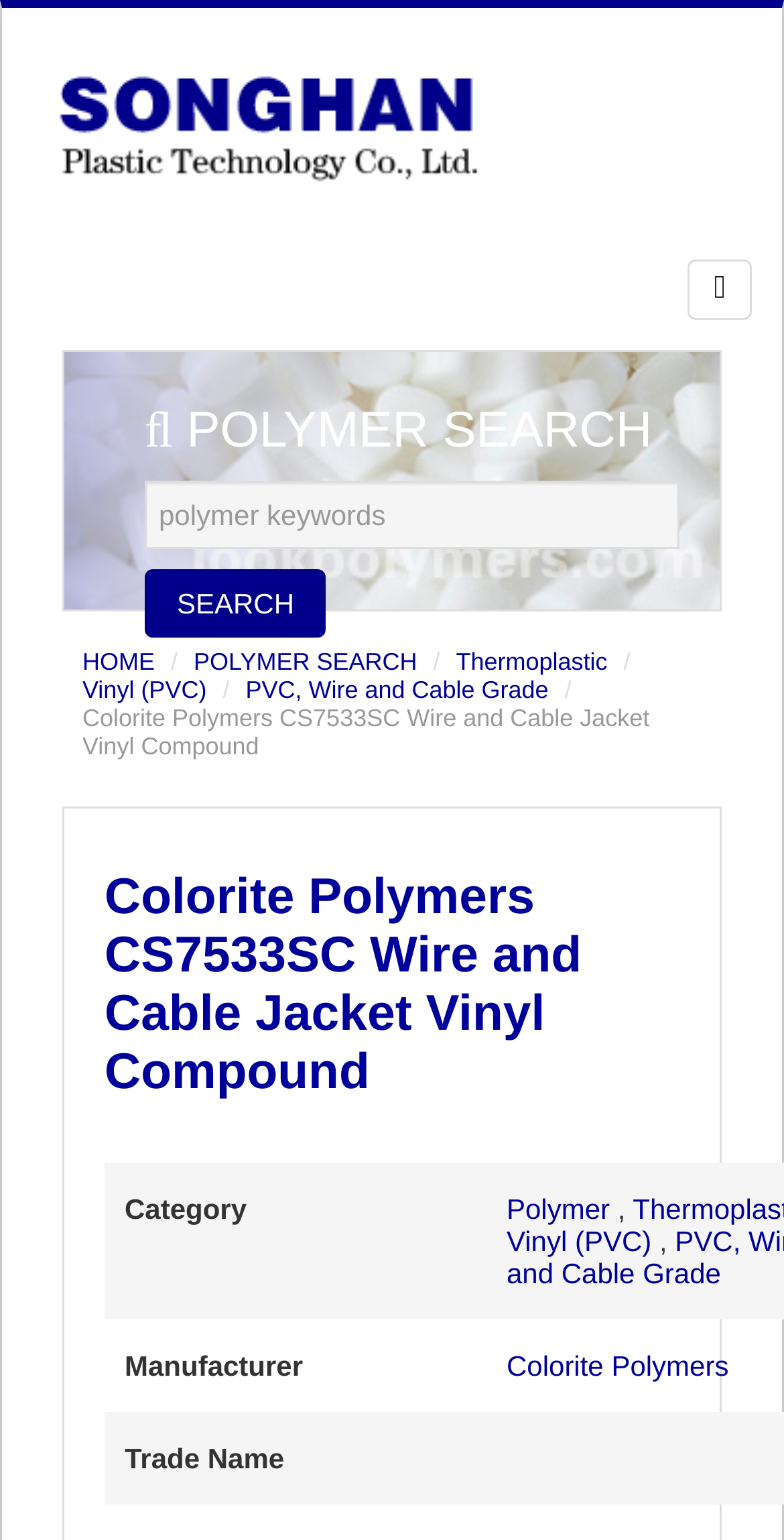Determine the coordinates of the bounding box for the clickable area needed to execute this instruction: "go to home page".

[0.105, 0.421, 0.197, 0.439]